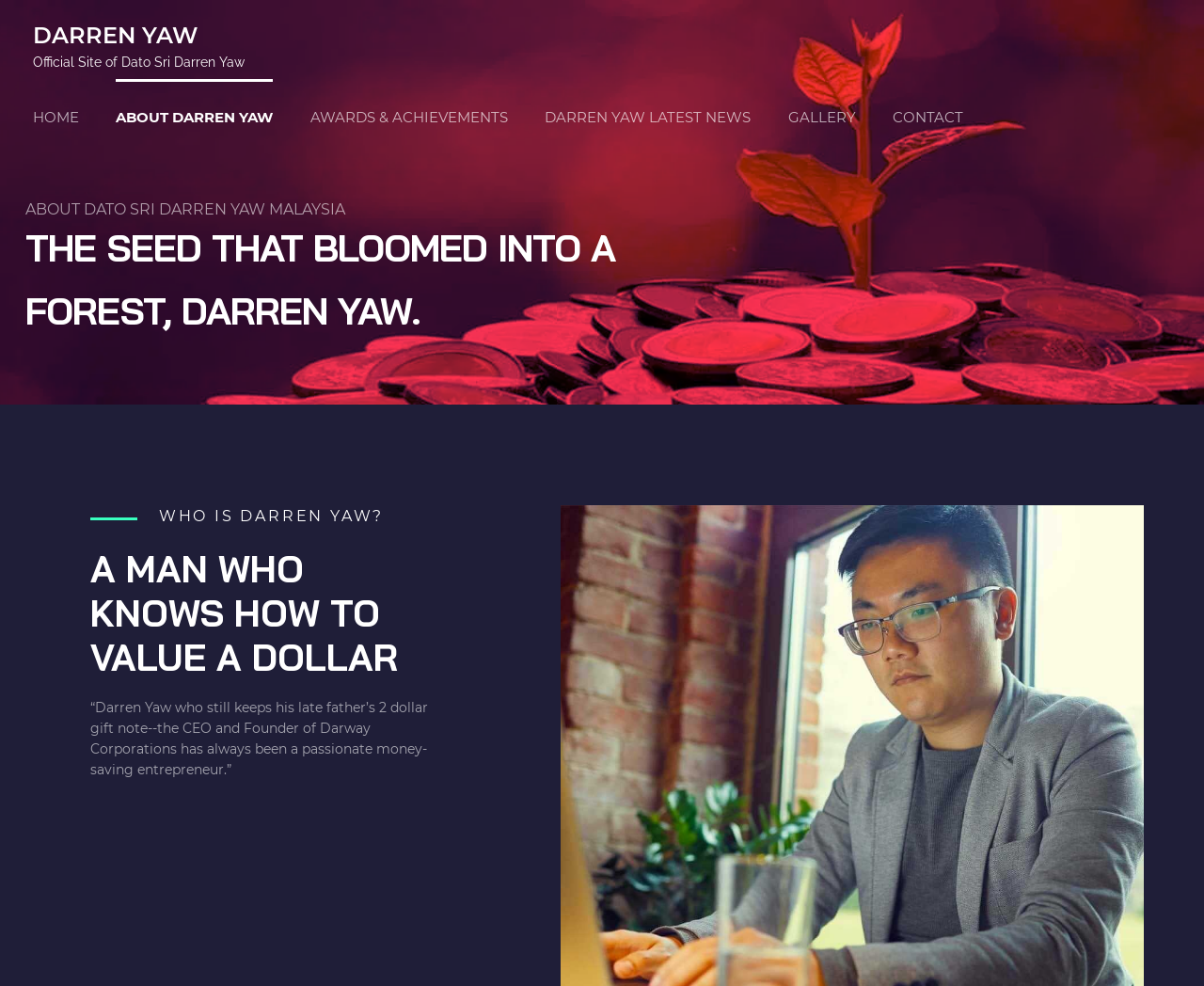Find the bounding box coordinates corresponding to the UI element with the description: "ABOUT DARREN YAW". The coordinates should be formatted as [left, top, right, bottom], with values as floats between 0 and 1.

[0.081, 0.08, 0.242, 0.13]